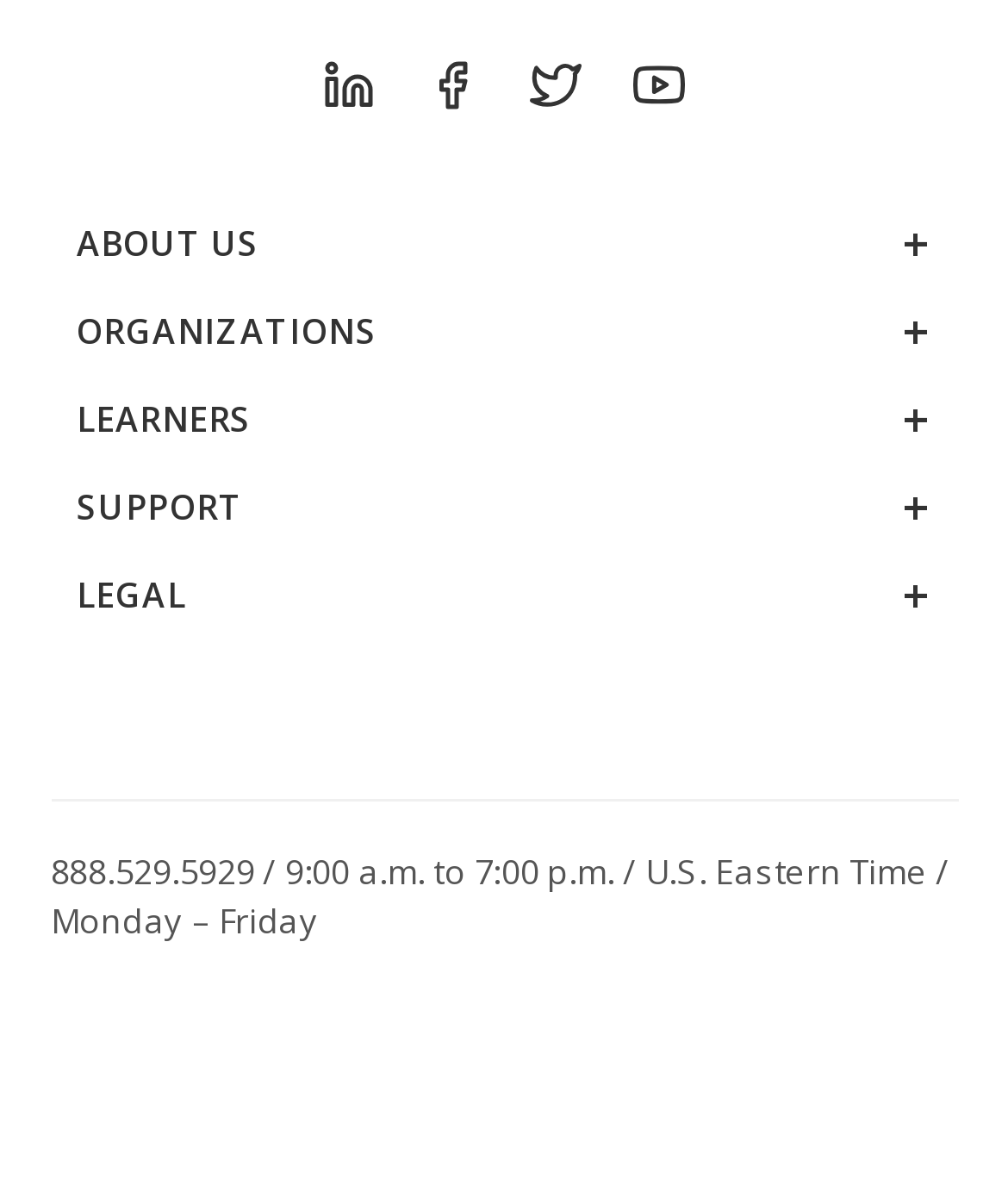Determine the bounding box for the described UI element: "Historical Roles".

None